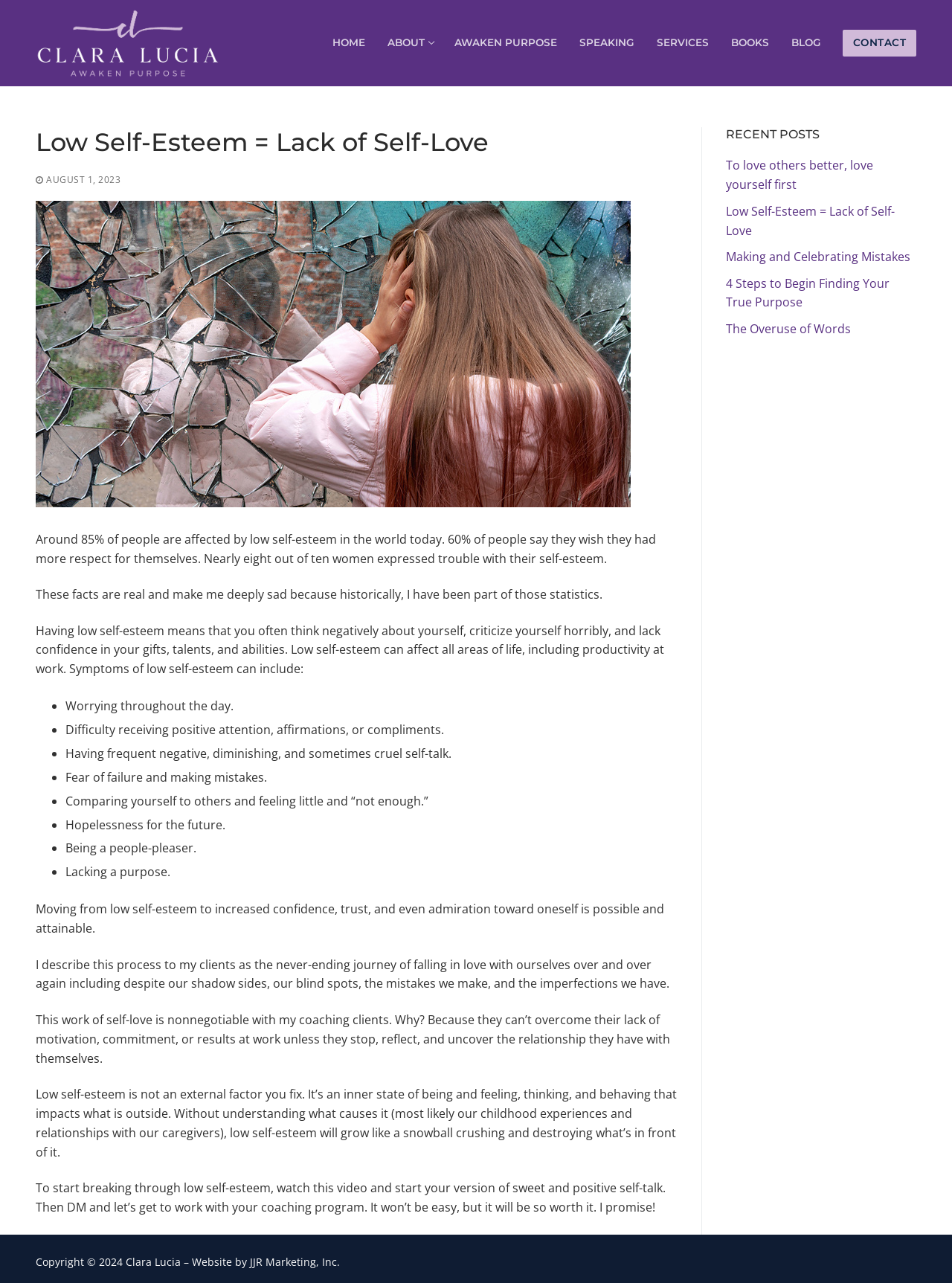Give the bounding box coordinates for the element described by: "August 1, 2023".

[0.038, 0.136, 0.127, 0.144]